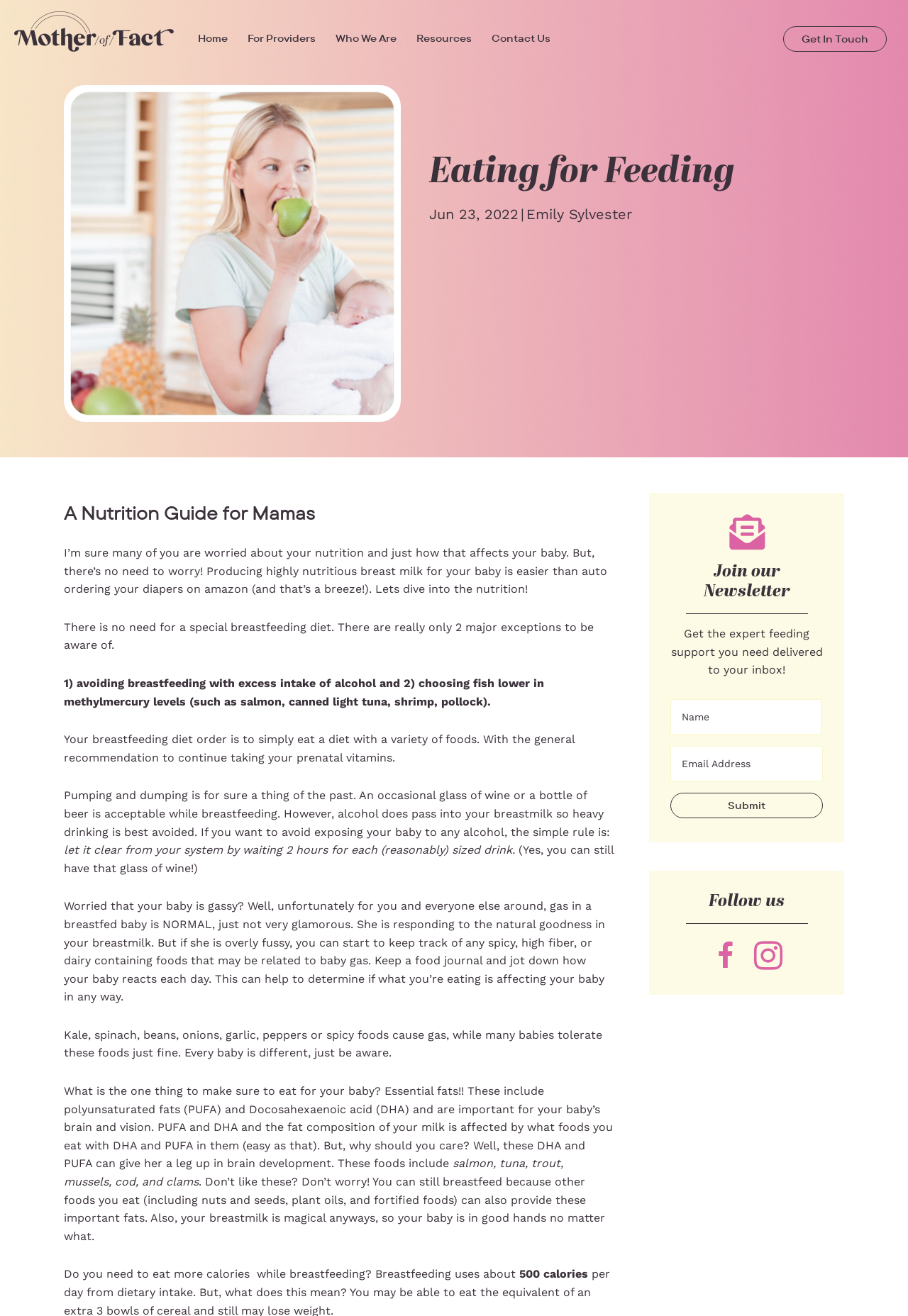What is the recommended daily calorie intake for breastfeeding?
Respond with a short answer, either a single word or a phrase, based on the image.

500 calories